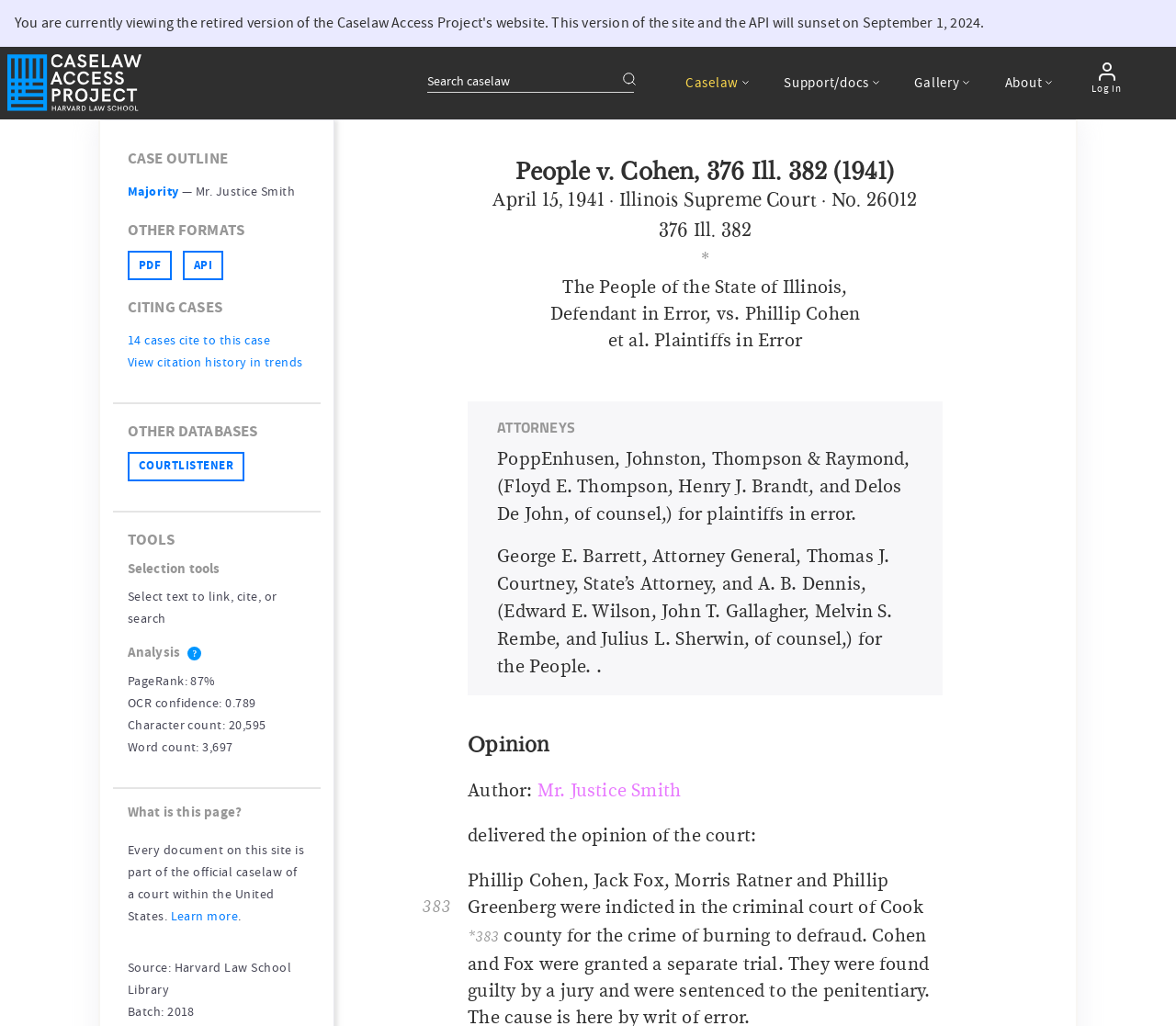Find and specify the bounding box coordinates that correspond to the clickable region for the instruction: "Log in".

[0.918, 0.052, 0.964, 0.1]